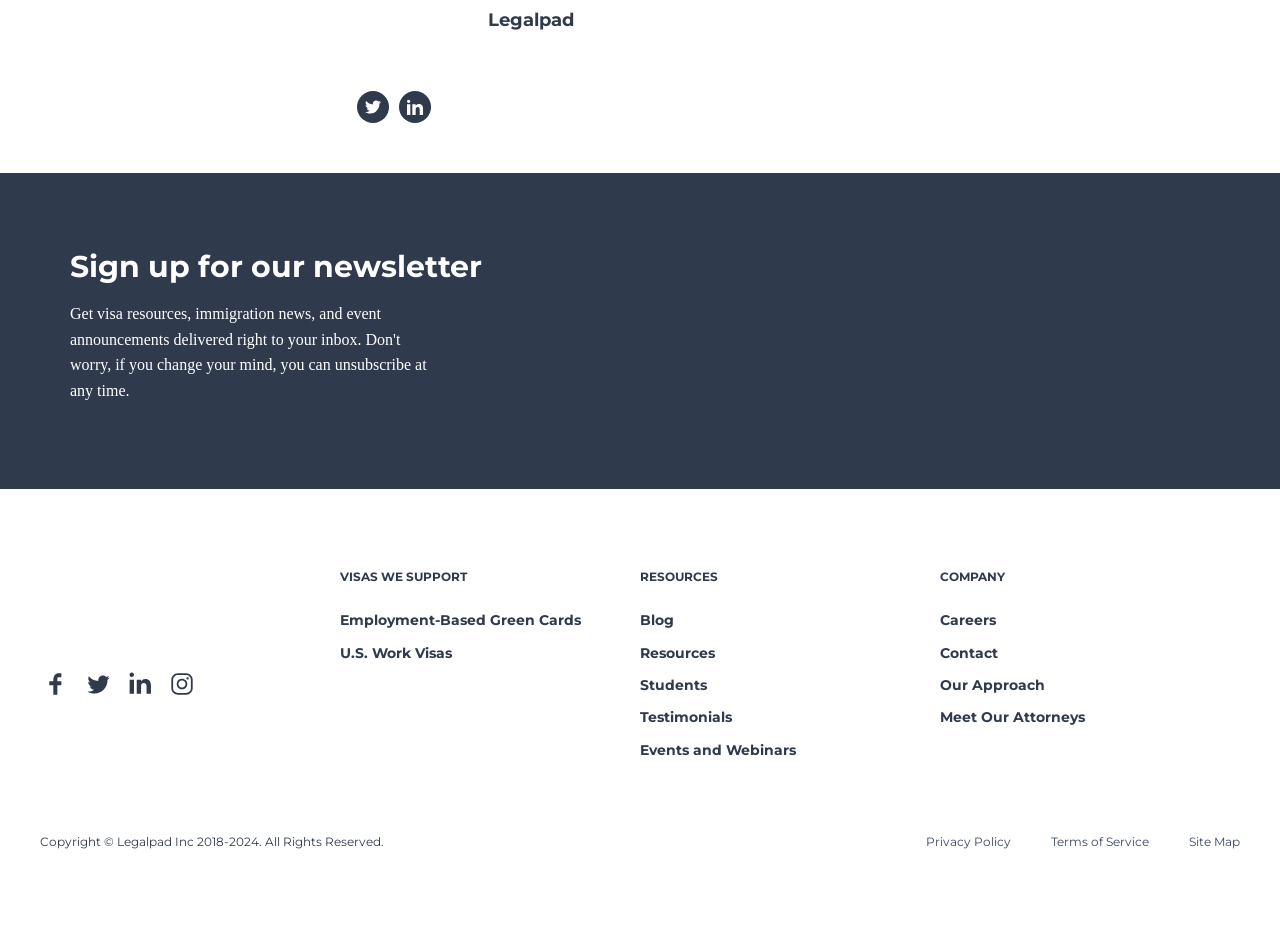Please identify the bounding box coordinates of the region to click in order to complete the given instruction: "View Careers". The coordinates should be four float numbers between 0 and 1, i.e., [left, top, right, bottom].

[0.734, 0.648, 0.778, 0.682]